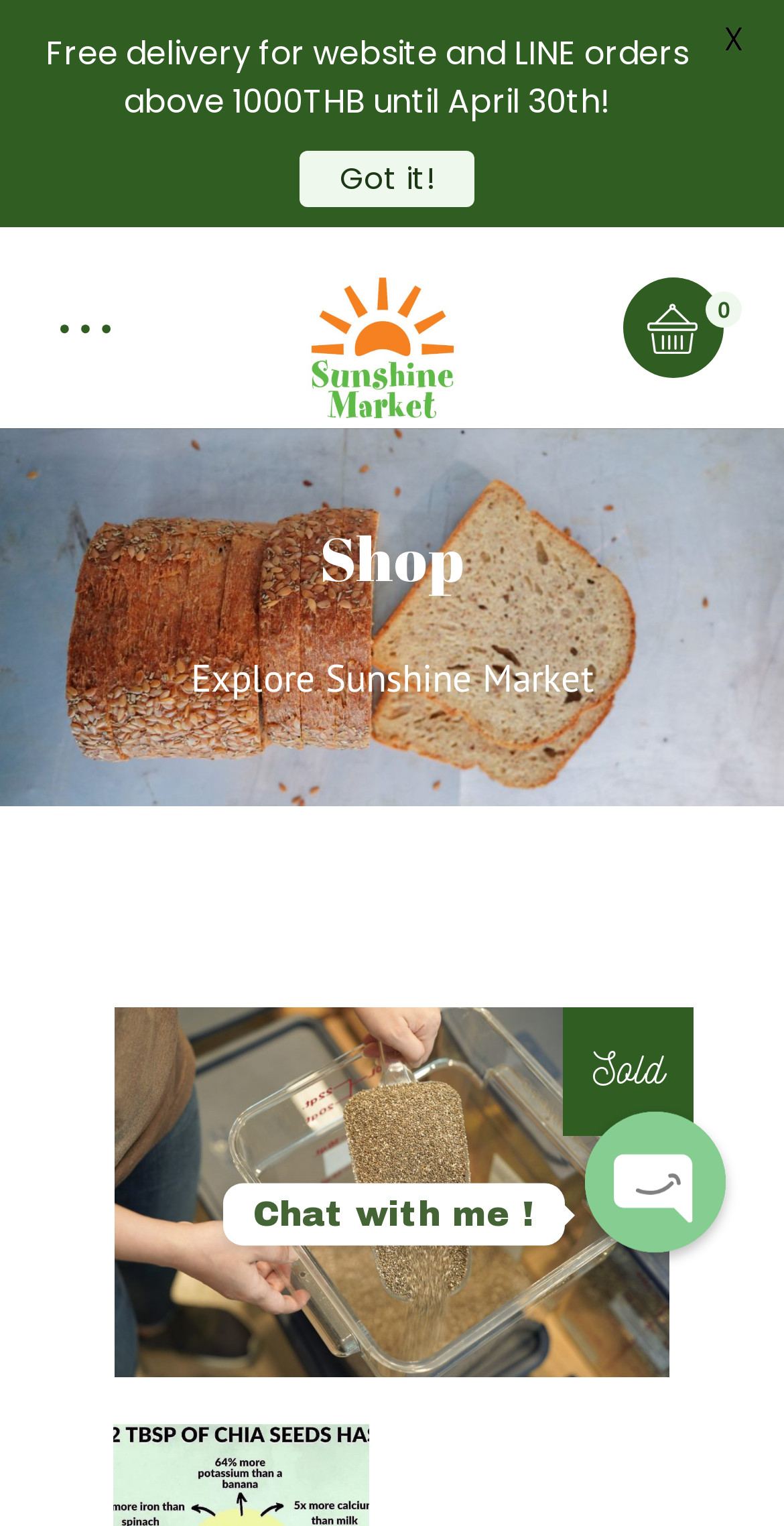Offer a comprehensive description of the webpage’s content and structure.

This webpage is about Bob's Red Mill Organic Chia Seeds, a product sold on Sunshine Market. At the top left, there is a small image with a link, possibly a product image or a logo. Next to it, there is a larger logo of Sunshine Market, which is divided into three parts: main, dark, and light. 

On the top right, there is another small image with a link, possibly a cart icon. Below it, there is a text "No products in the cart." 

The main content of the page is divided into two sections. On the left, there is a heading "Shop" and a text "Explore Sunshine Market". Below it, there is a section with a "Sold" label, which might indicate a product listing. There is also a link with an image, possibly a product image or a call-to-action button.

On the top, there is a promotional message "Free delivery for website and LINE orders above 1000THB until April 30th!". Next to it, there is a "Got it!" link and an "X" button, possibly a notification or a popup.

At the bottom, there are social media links, including Facebook Messenger, Instagram, Line, Whatsapp, and Phone, each with an image. There is also a chat section with a "Chat with me!" text and an "Open chaty" button with an image.